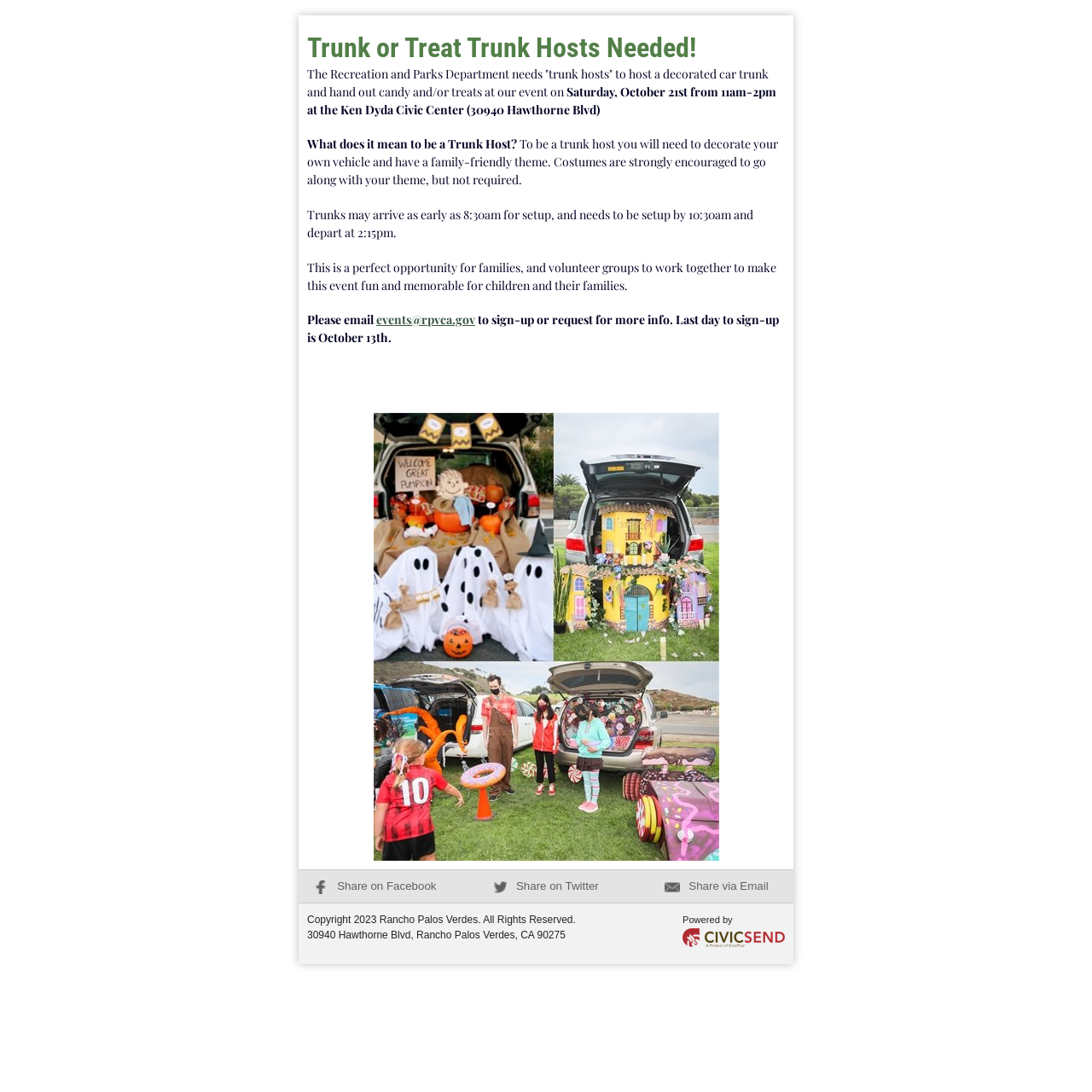Analyze the image and give a detailed response to the question:
What is the date of the Trunk or Treat event?

The date of the Trunk or Treat event can be found in the second paragraph of the webpage, which states 'Saturday, October 21st from 11am-2pm at the Ken Dyda Civic Center (30940 Hawthorne Blvd)'.